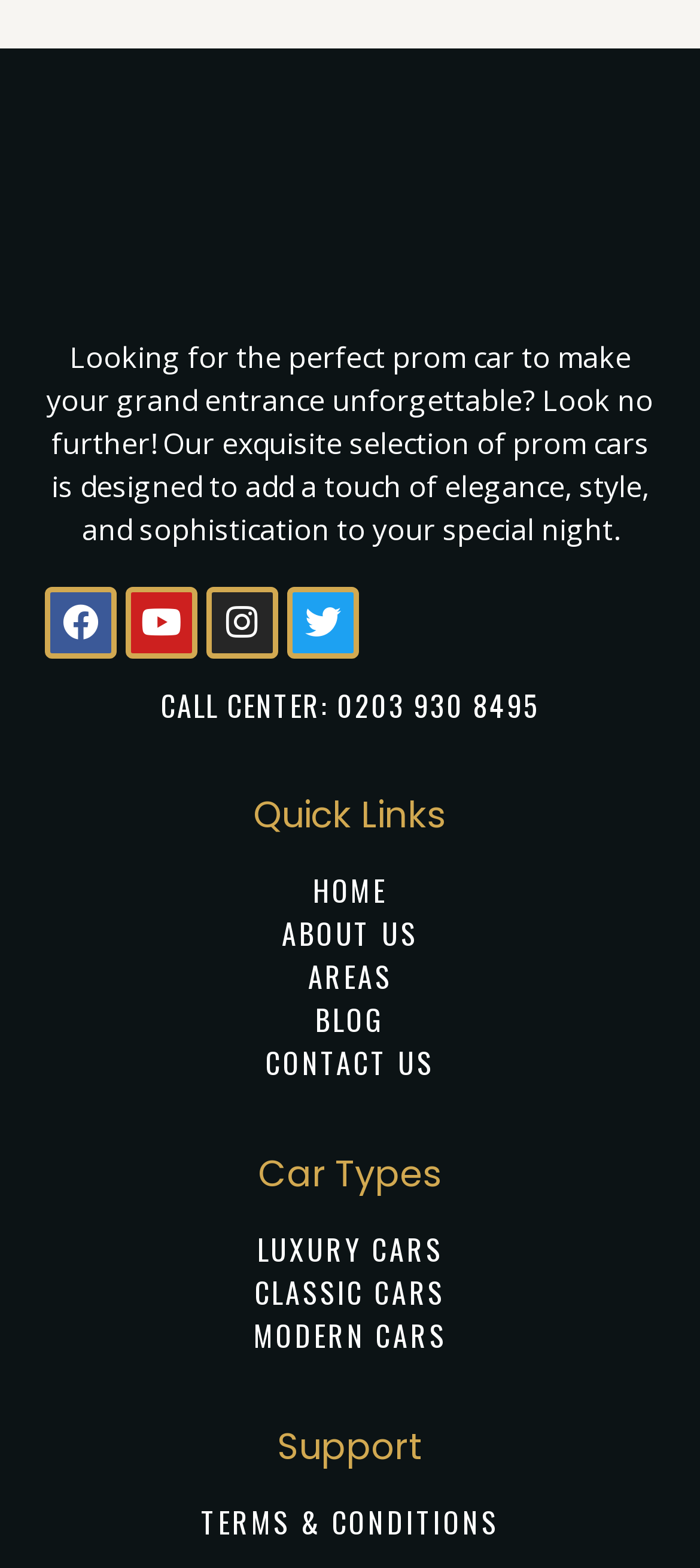What social media platforms is the company on?
Based on the visual, give a brief answer using one word or a short phrase.

Facebook, Youtube, Instagram, Twitter